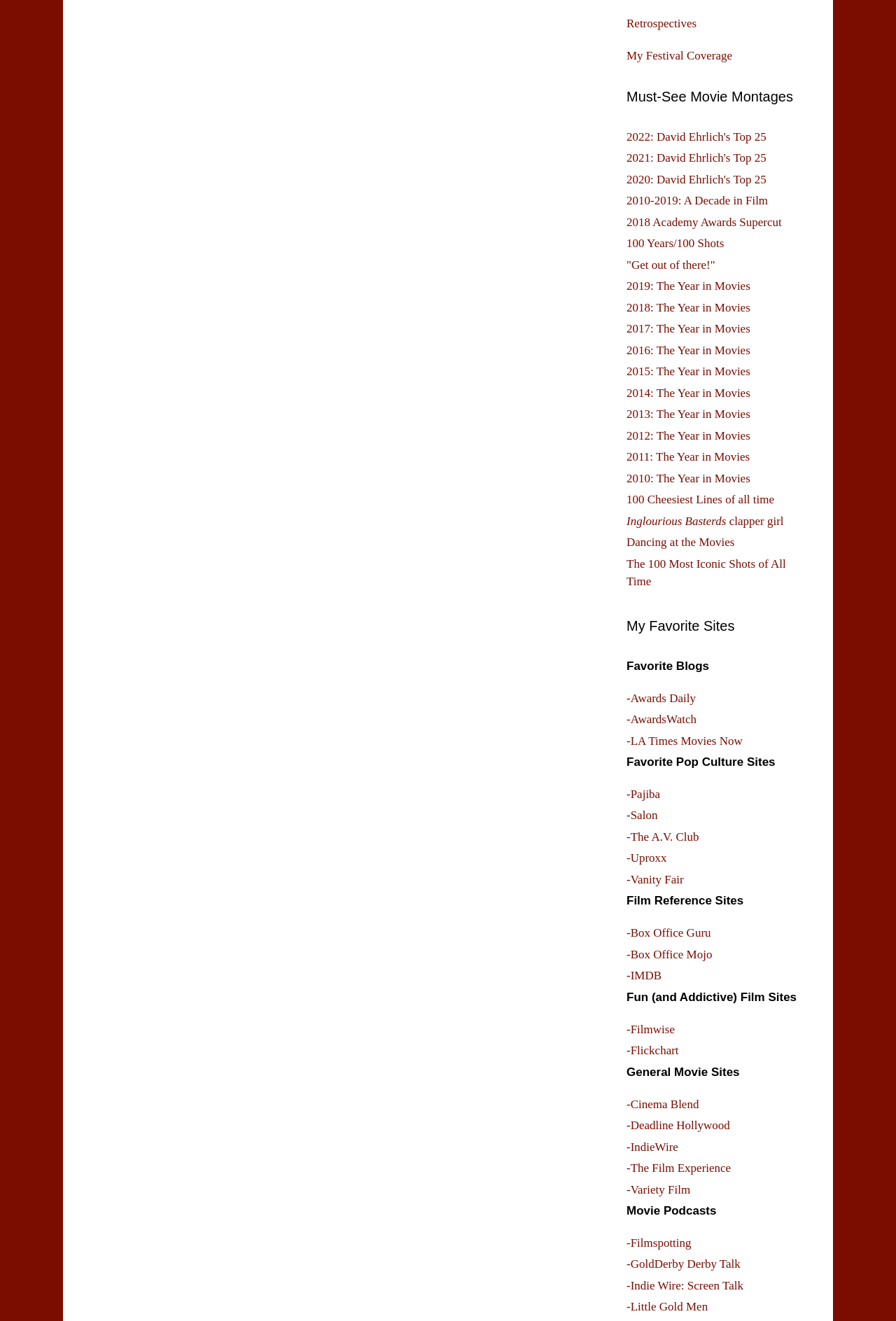What is the category of the link 'Awards Daily'?
Using the information from the image, give a concise answer in one word or a short phrase.

Favorite Blogs